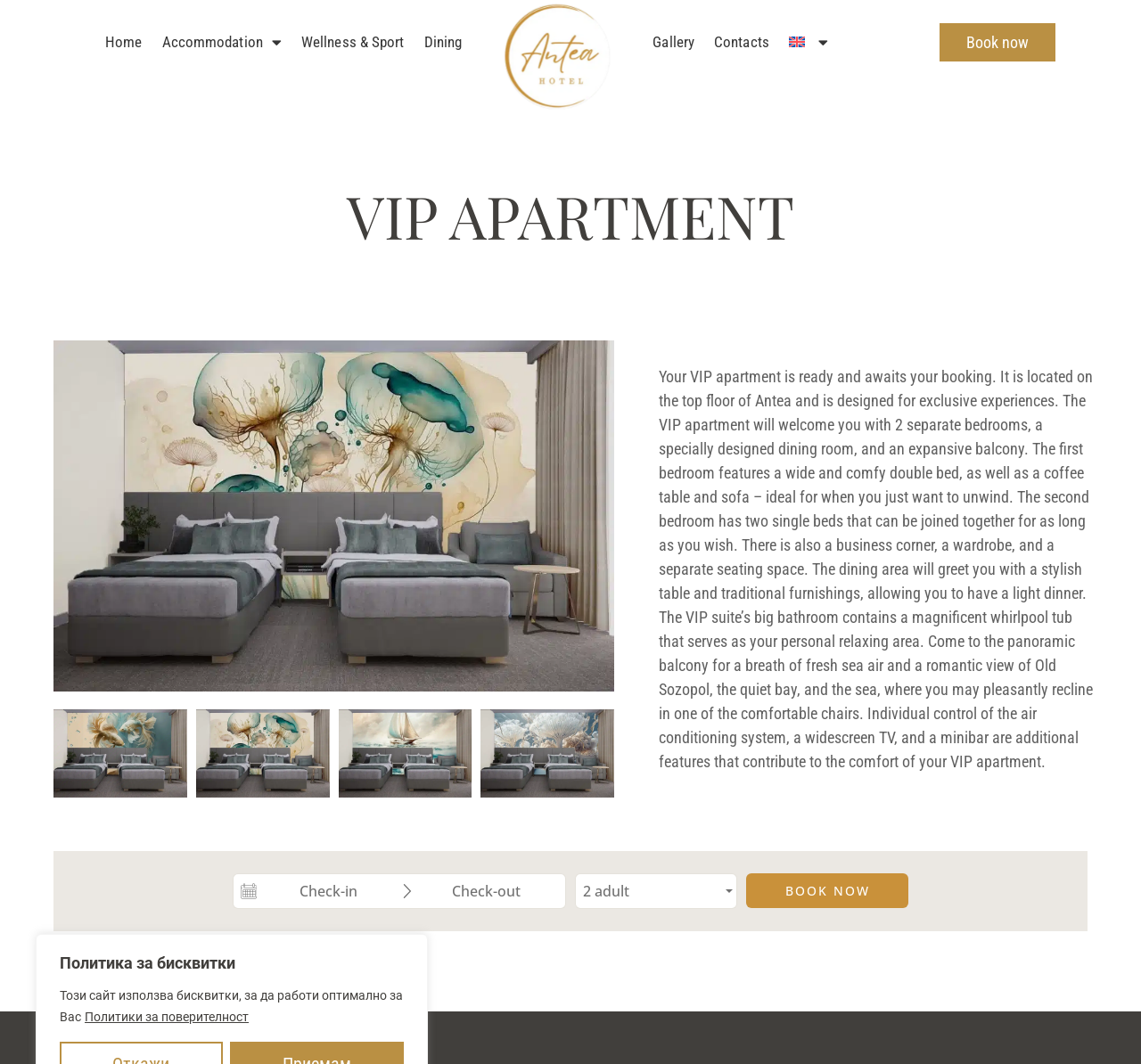What type of accommodation is described?
Respond with a short answer, either a single word or a phrase, based on the image.

VIP apartment